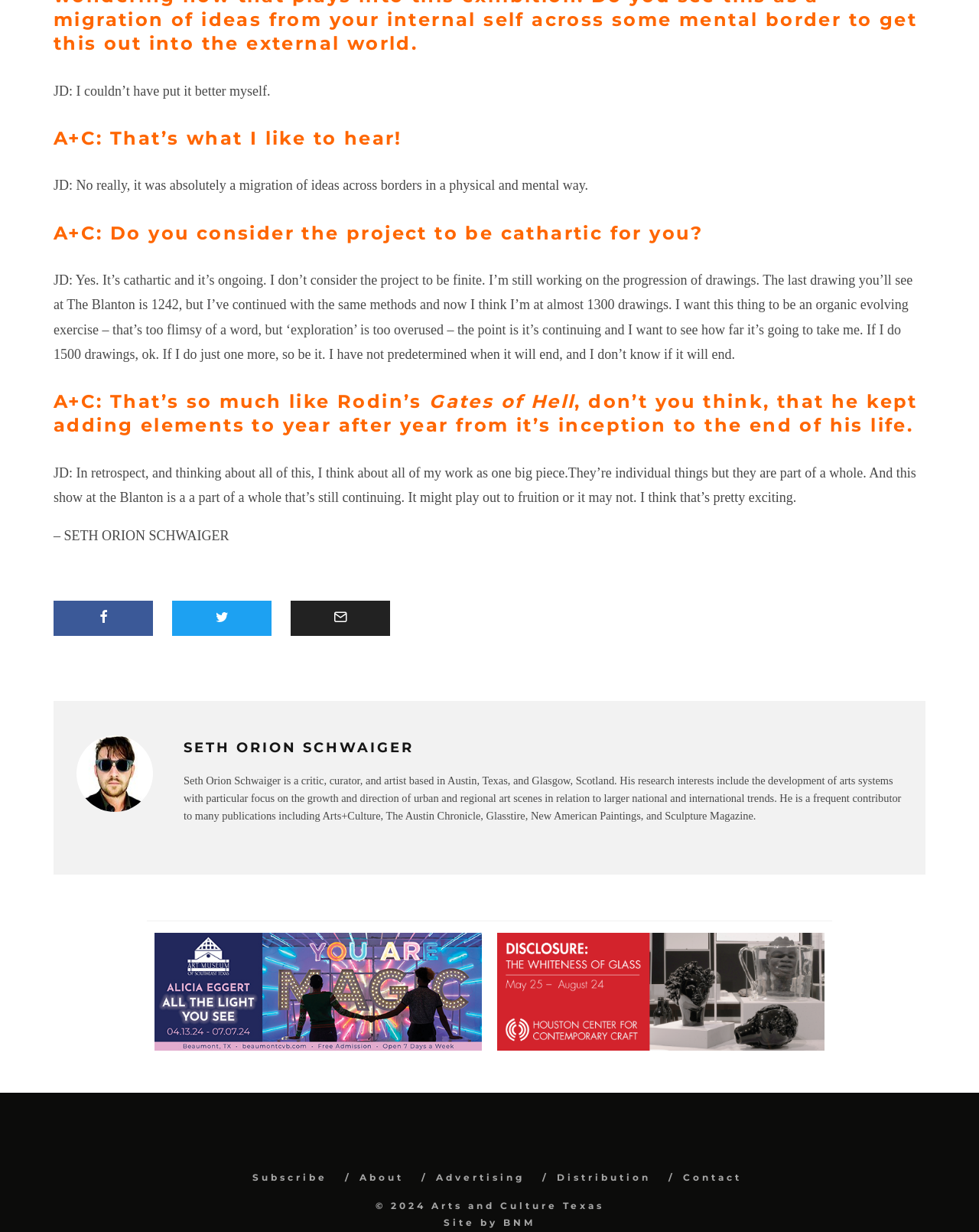What is the copyright year of the website?
Look at the image and answer with only one word or phrase.

2024